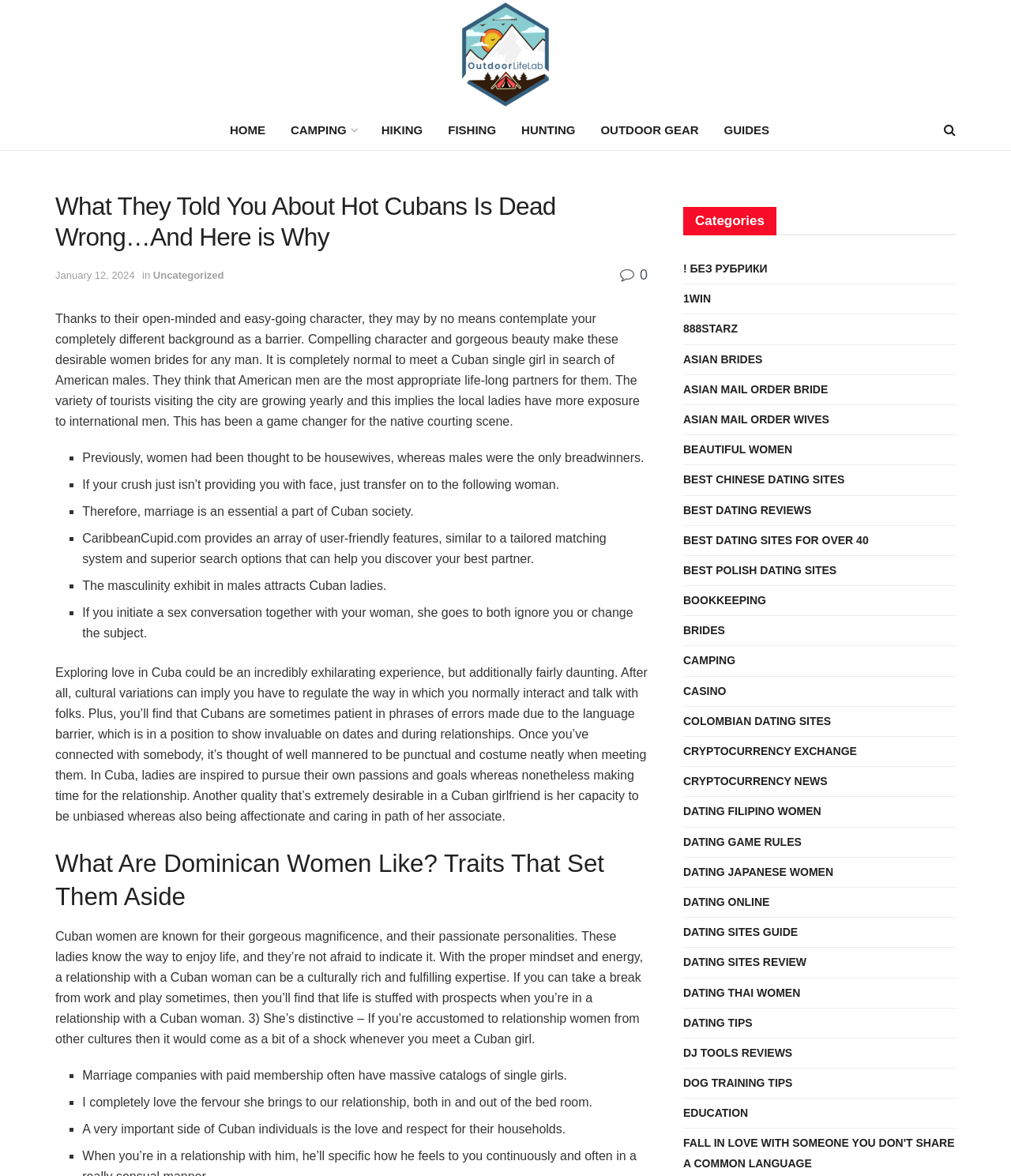Determine the bounding box coordinates of the clickable element to achieve the following action: 'Explore the 'CAMPING' category'. Provide the coordinates as four float values between 0 and 1, formatted as [left, top, right, bottom].

[0.676, 0.554, 0.727, 0.571]